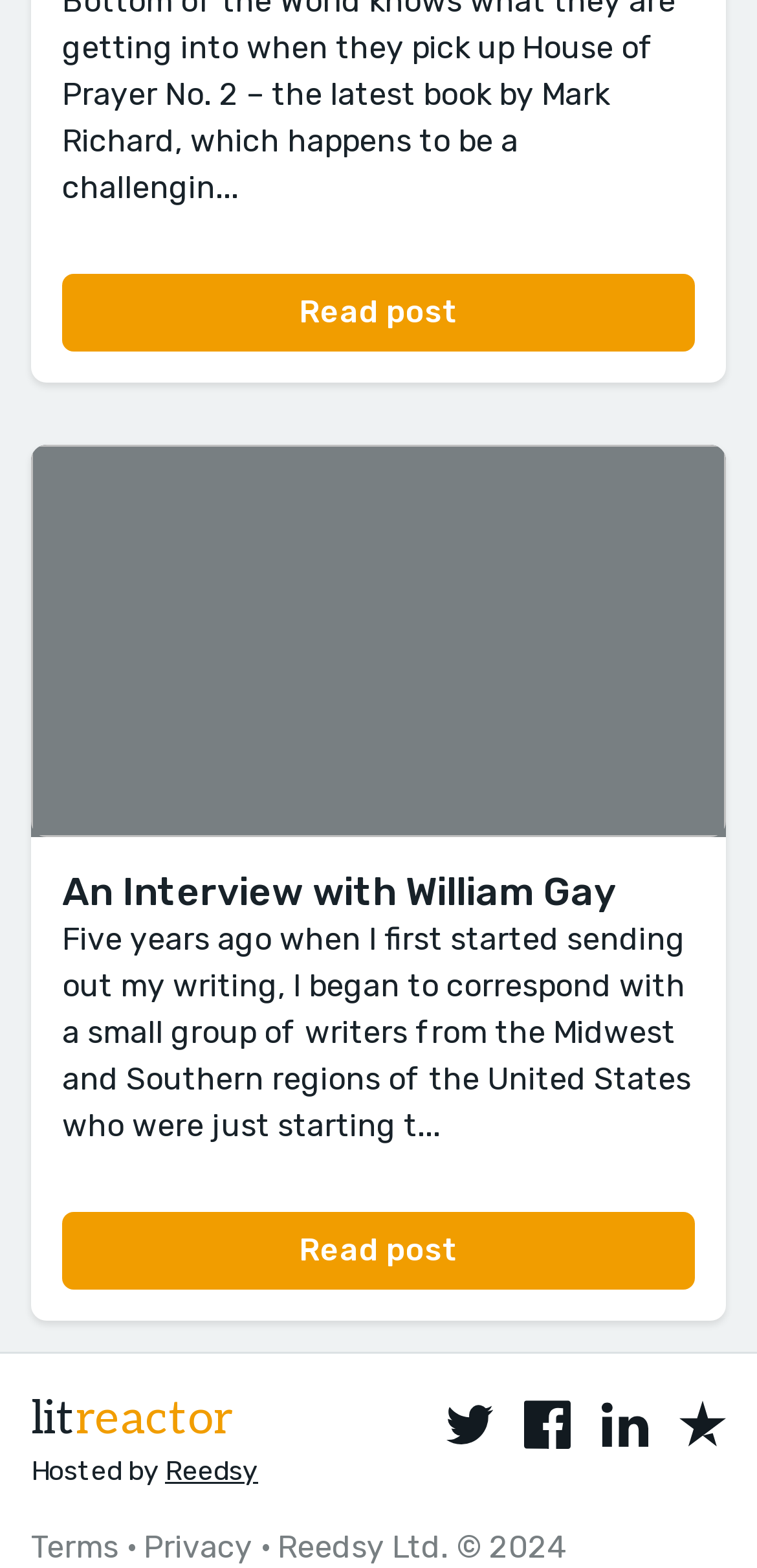Please specify the bounding box coordinates of the clickable section necessary to execute the following command: "Follow on Twitter".

[0.59, 0.893, 0.651, 0.924]